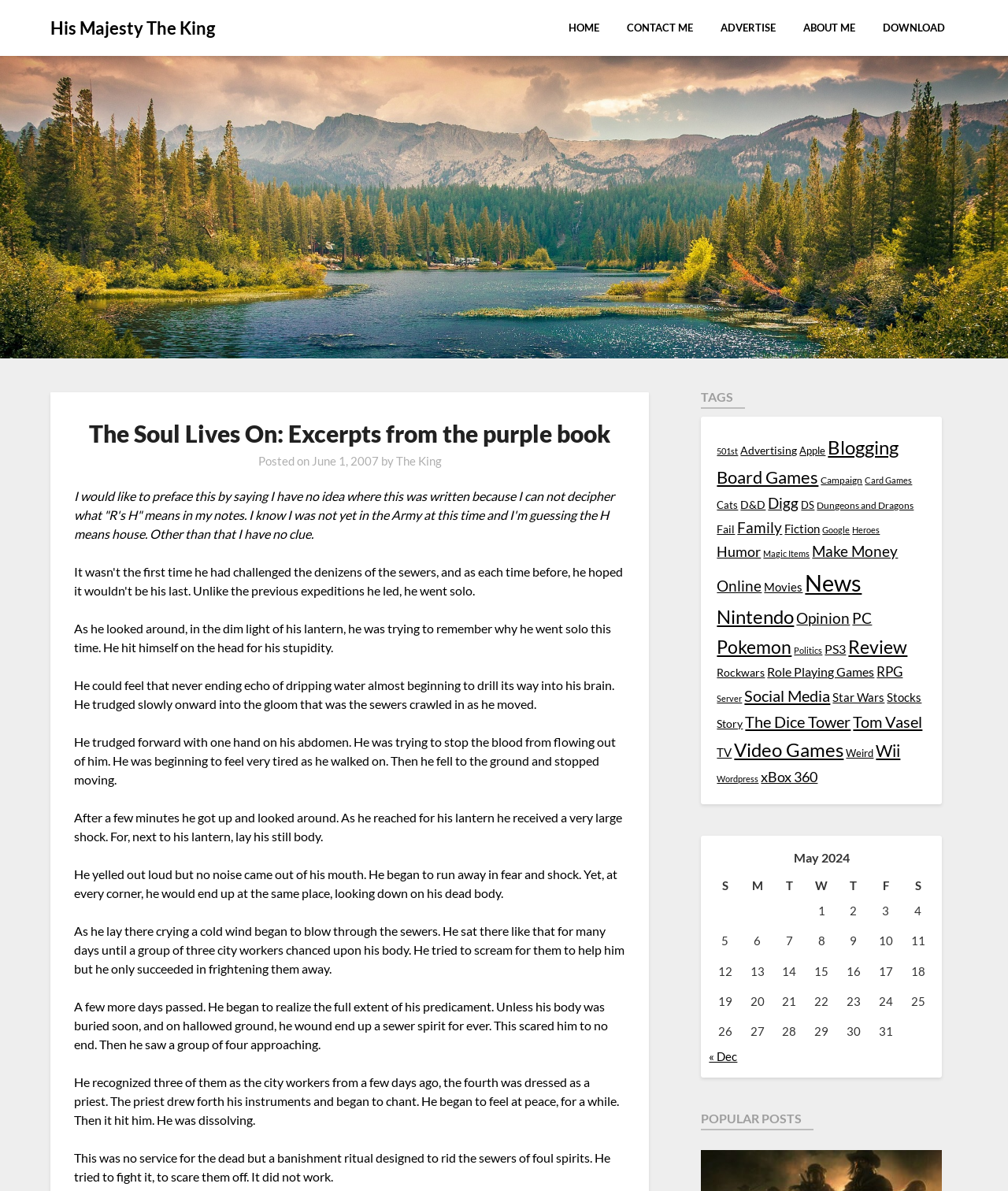Identify the bounding box coordinates of the region that needs to be clicked to carry out this instruction: "Read the post titled 'The Soul Lives On: Excerpts from the purple book'". Provide these coordinates as four float numbers ranging from 0 to 1, i.e., [left, top, right, bottom].

[0.074, 0.35, 0.62, 0.378]